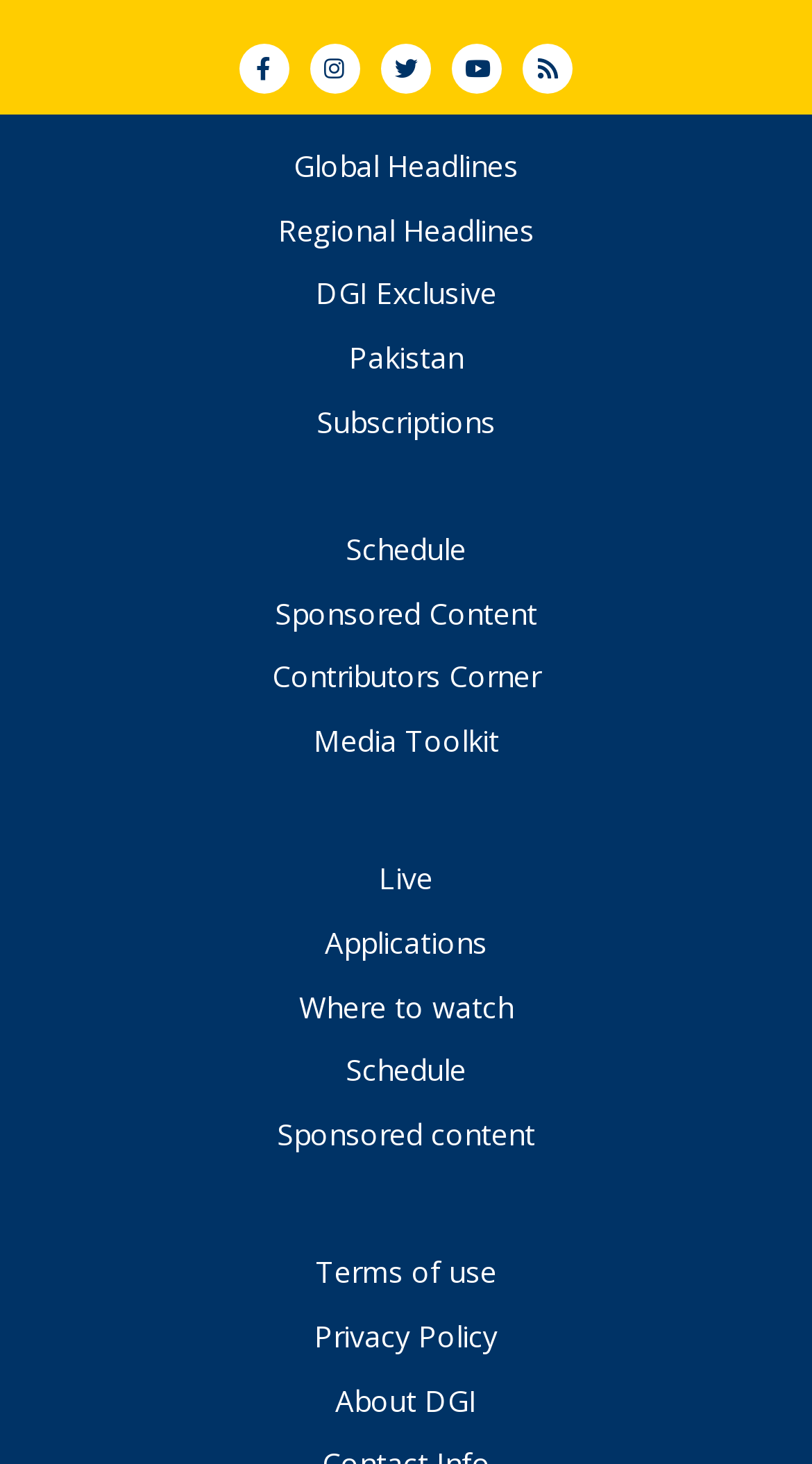Respond to the question below with a concise word or phrase:
What is the second link in the menu?

Instagram